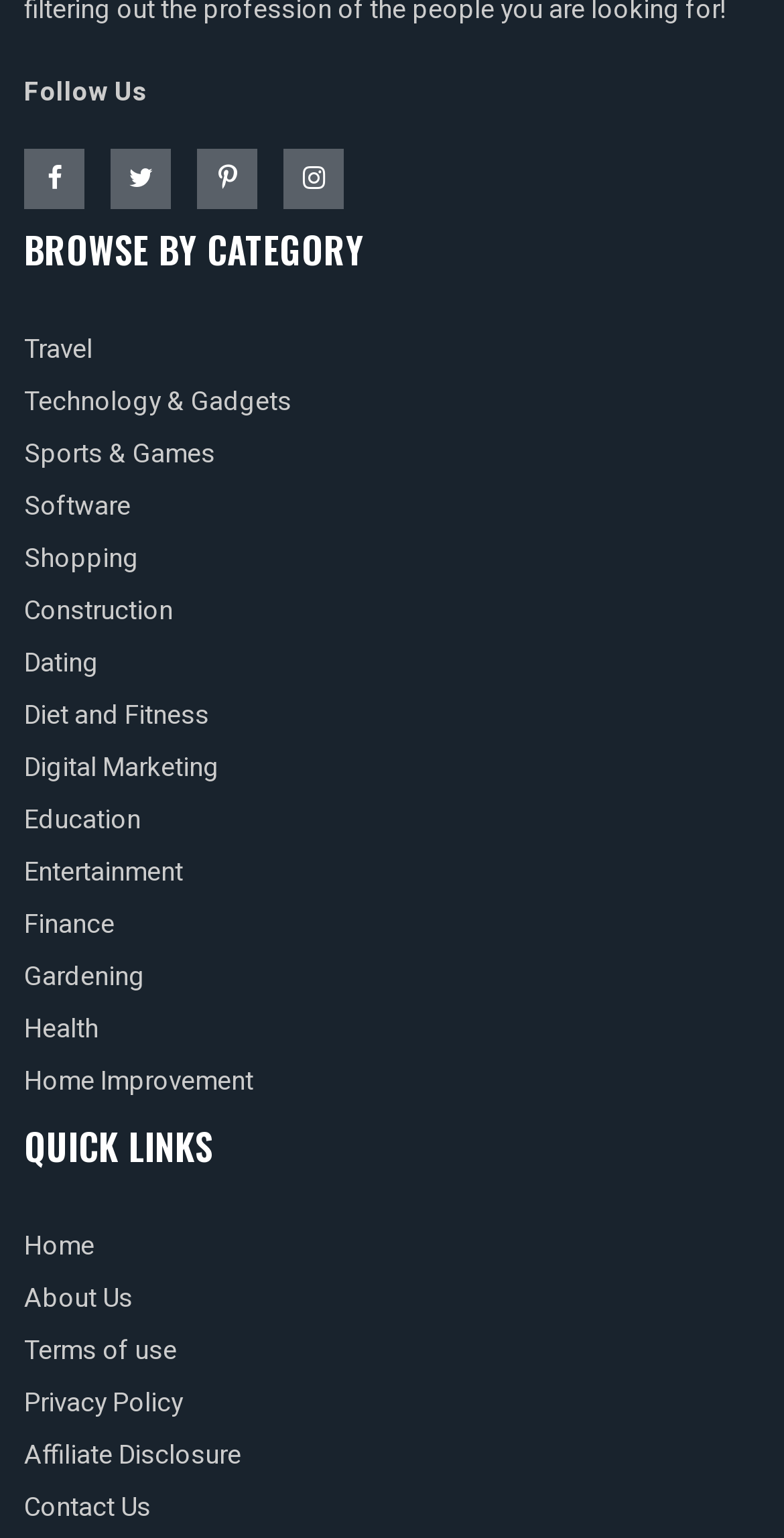What is the last quick link available?
Respond to the question with a single word or phrase according to the image.

Contact Us